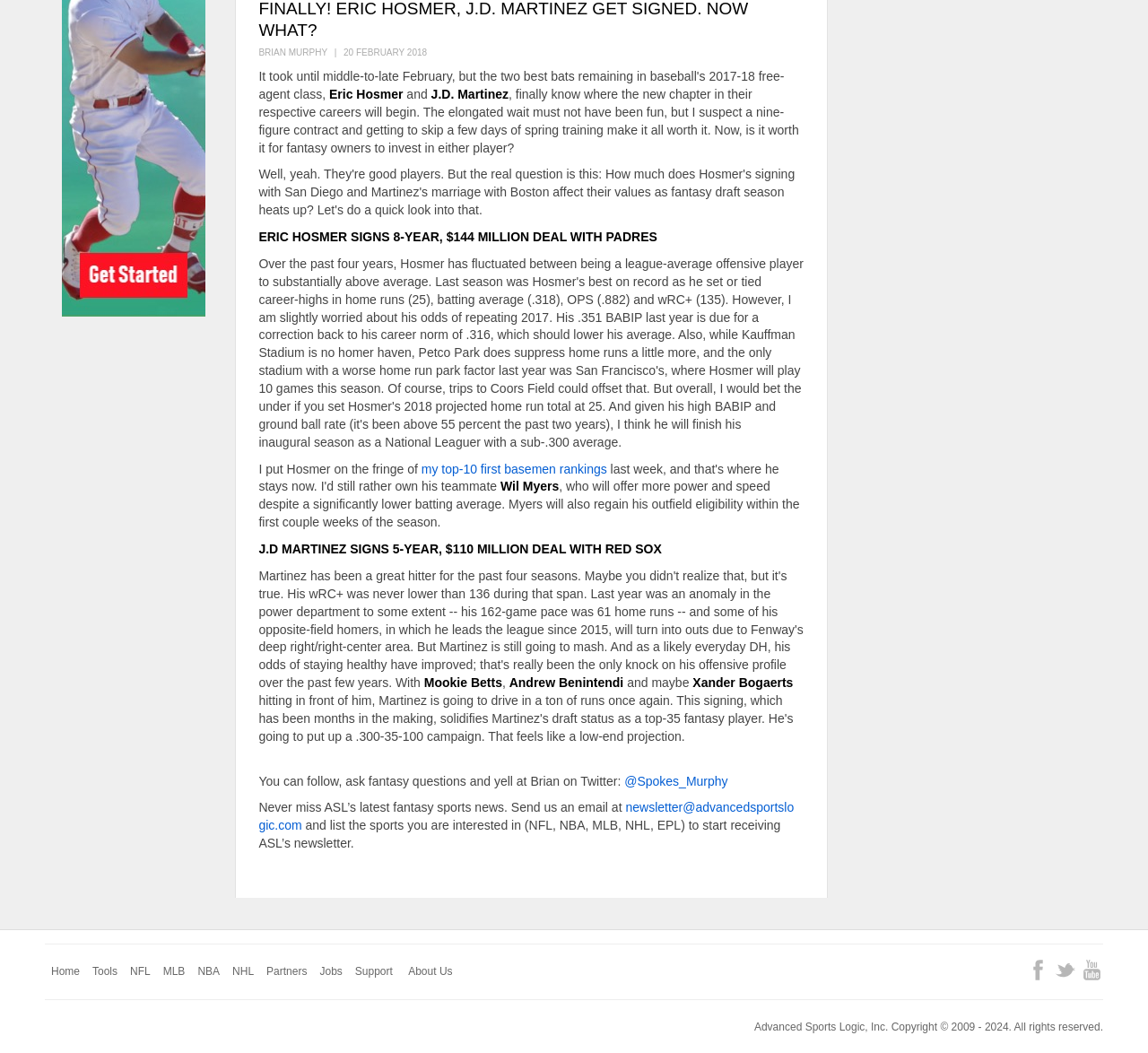Please determine the bounding box of the UI element that matches this description: About Us. The coordinates should be given as (top-left x, top-left y, bottom-right x, bottom-right y), with all values between 0 and 1.

[0.35, 0.911, 0.4, 0.935]